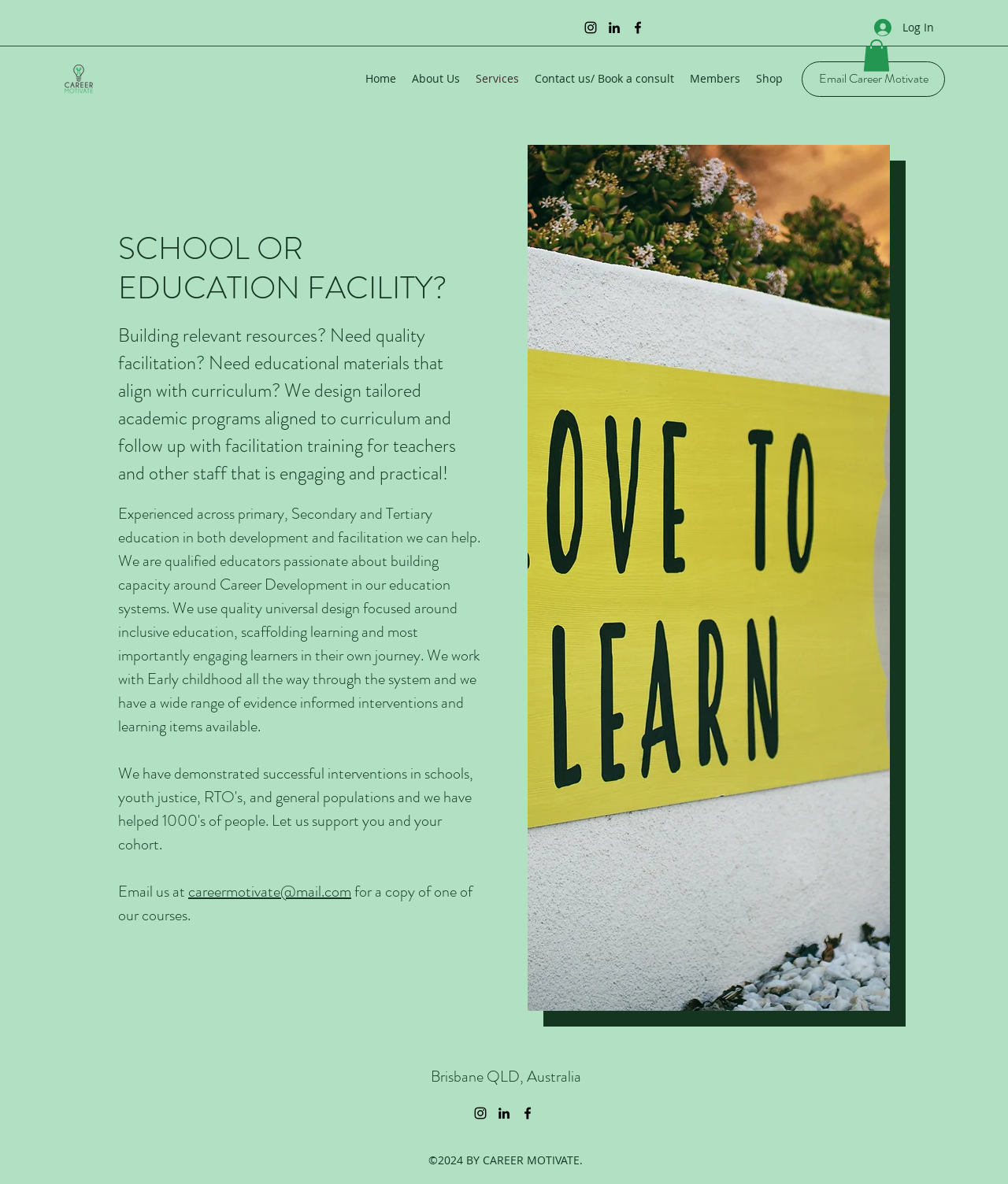Please identify the bounding box coordinates of the clickable area that will allow you to execute the instruction: "Click the Log In button".

[0.856, 0.012, 0.938, 0.035]